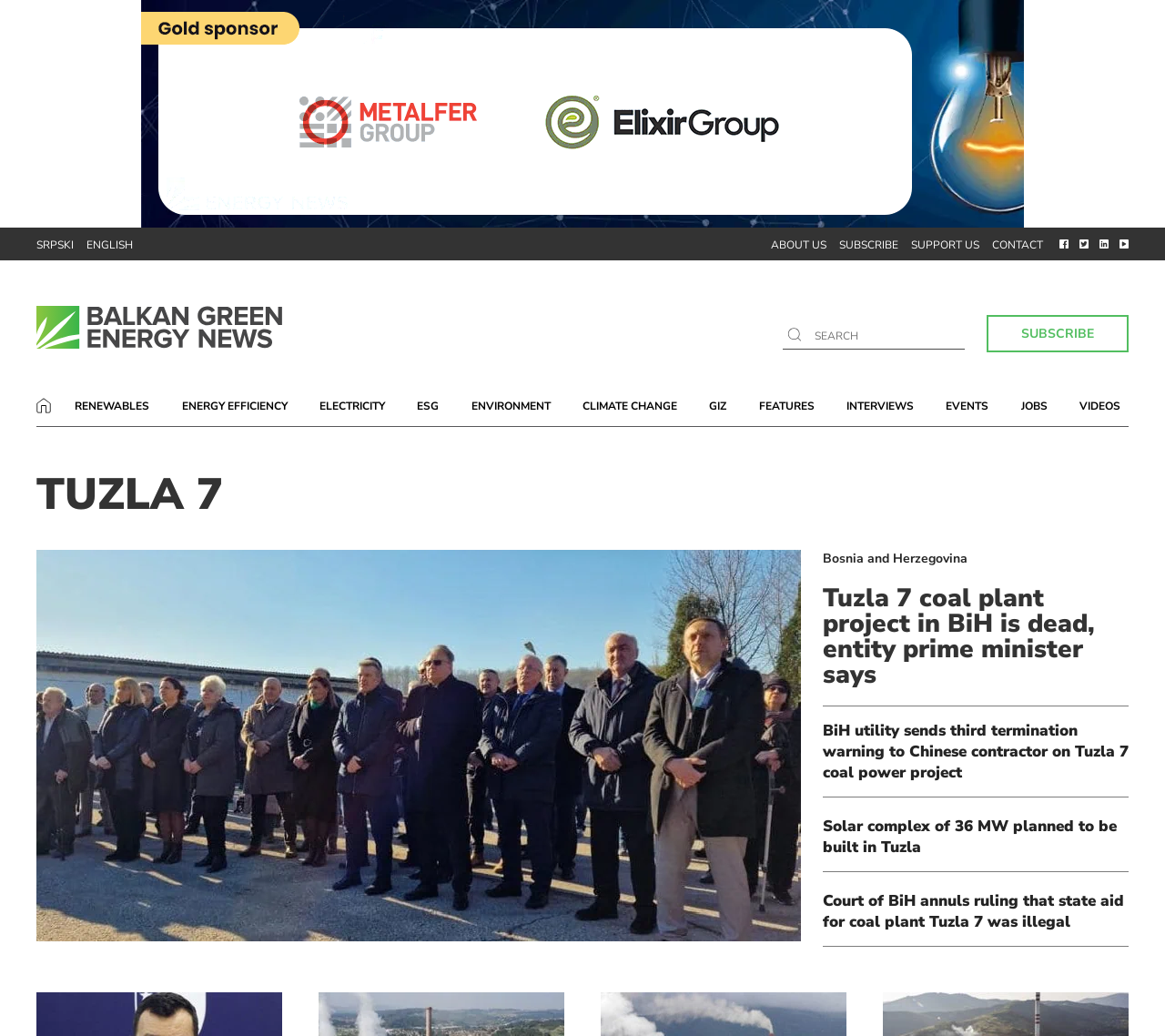What is the topic of the article with the image?
Answer the question using a single word or phrase, according to the image.

Tuzla 7 unit